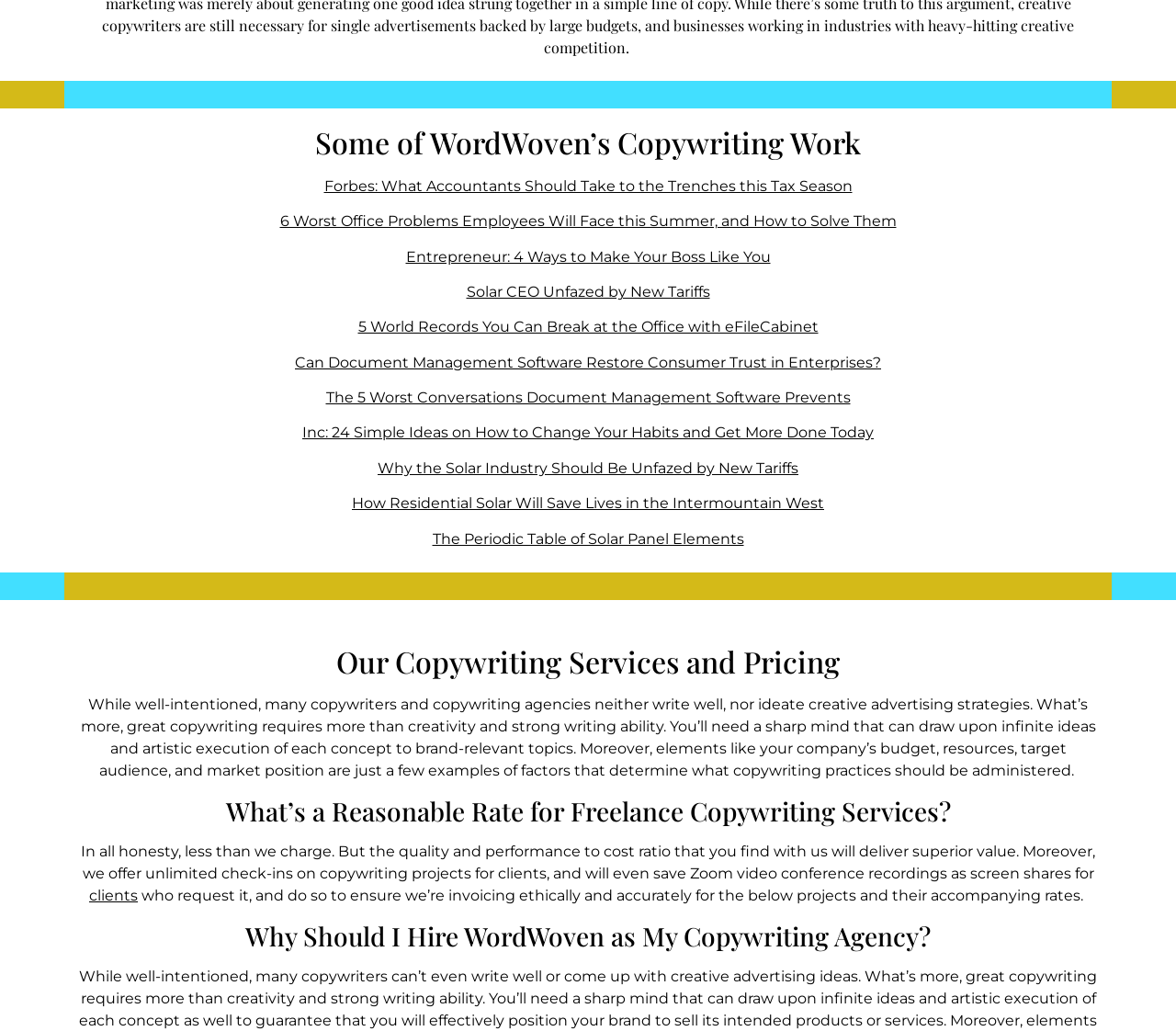What is the main topic of this webpage?
Refer to the image and respond with a one-word or short-phrase answer.

Copywriting